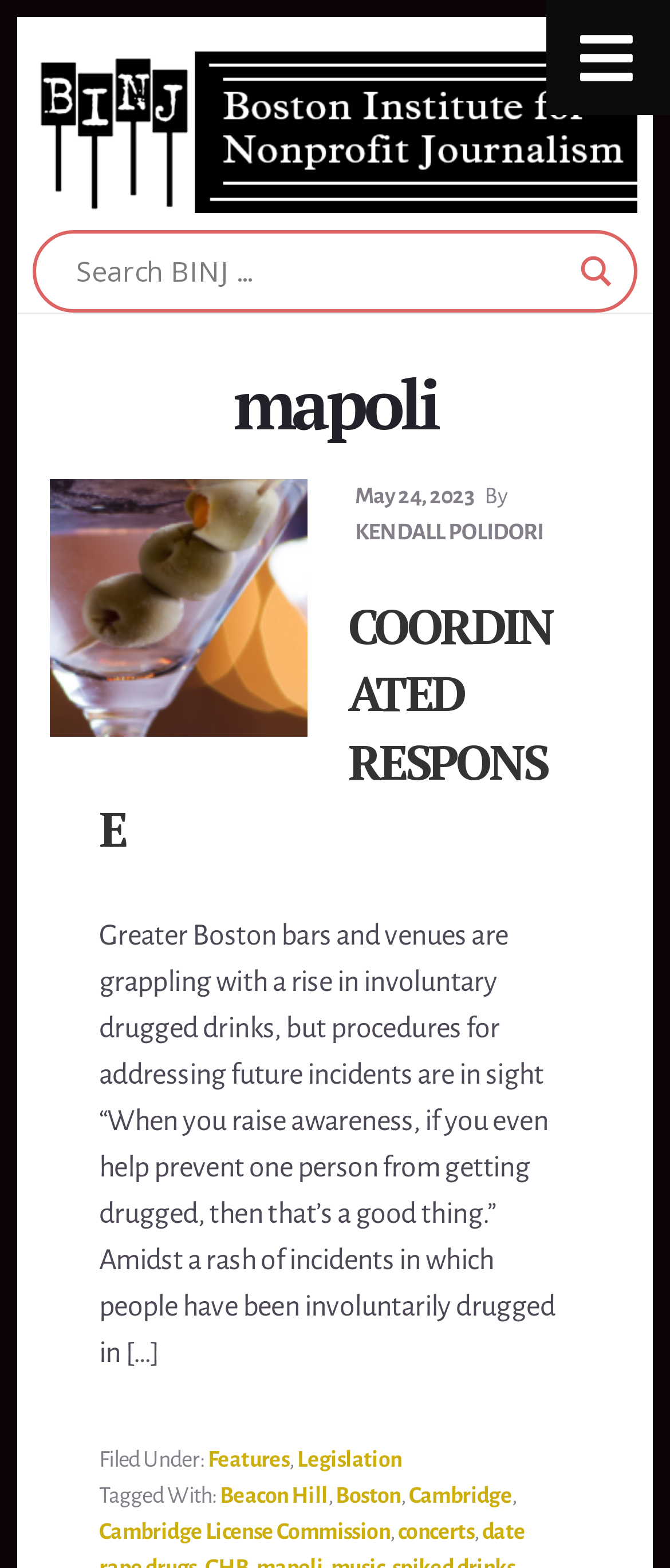Determine the bounding box coordinates of the section to be clicked to follow the instruction: "Click on the search magnifier button". The coordinates should be given as four float numbers between 0 and 1, formatted as [left, top, right, bottom].

[0.853, 0.157, 0.925, 0.188]